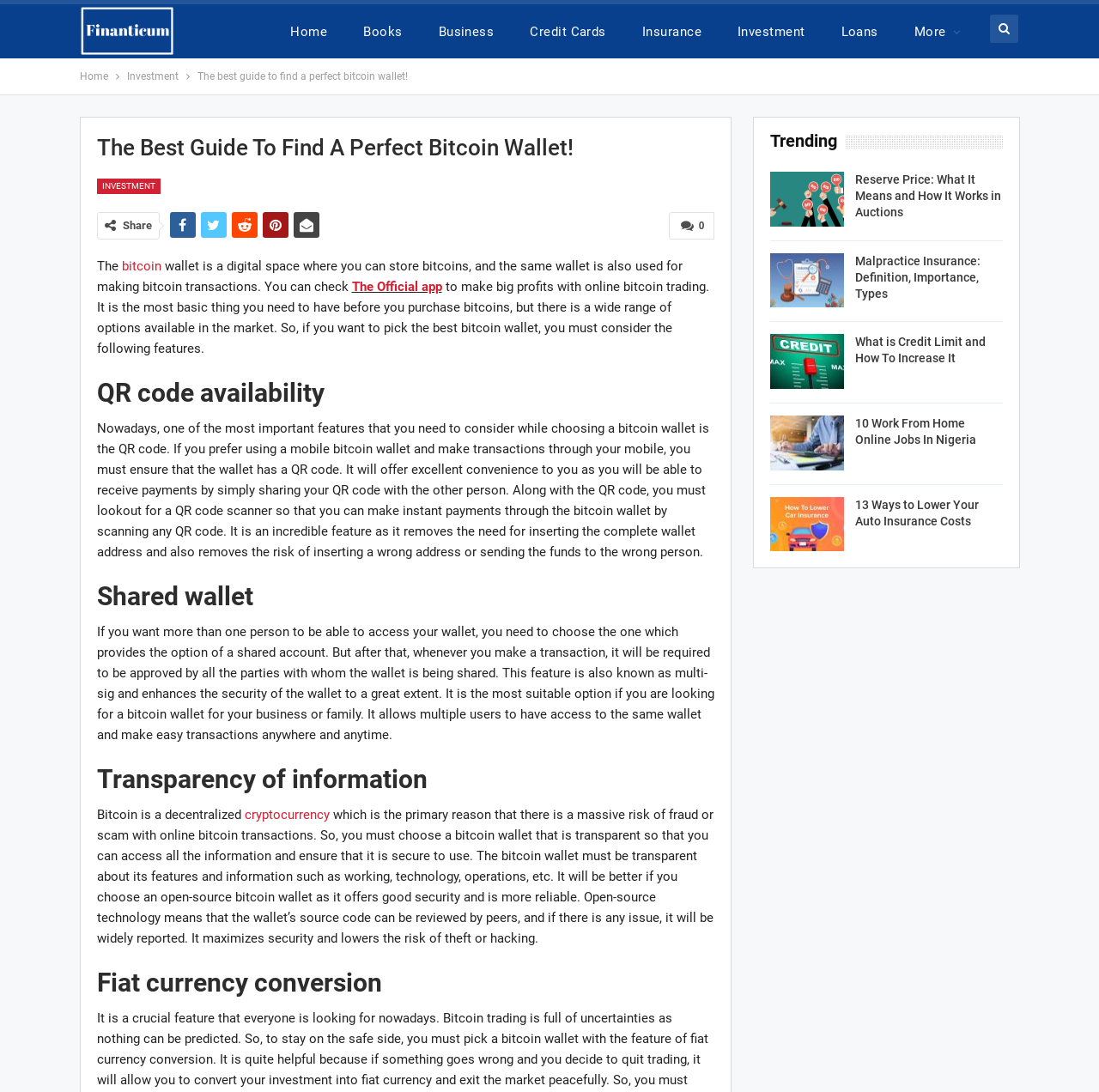Using the information shown in the image, answer the question with as much detail as possible: Why is transparency of information important in a bitcoin wallet?

Transparency of information is crucial in a bitcoin wallet as it allows users to access all the information and ensure that it is secure to use, reducing the risk of fraud or scam with online bitcoin transactions, and open-source technology can maximize security and lower the risk of theft or hacking.